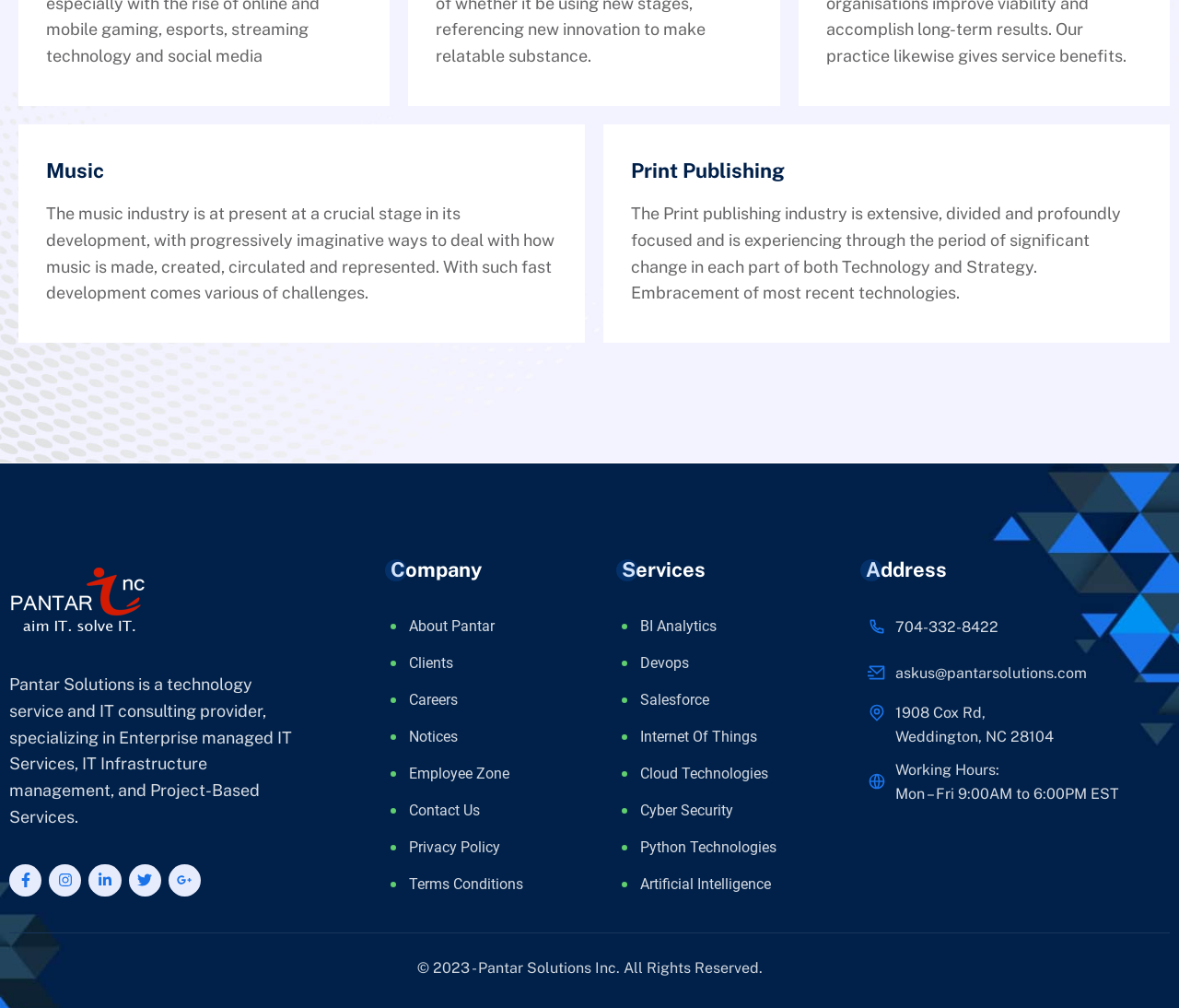Determine the bounding box coordinates of the UI element described by: "Internet Of Things".

[0.527, 0.719, 0.703, 0.756]